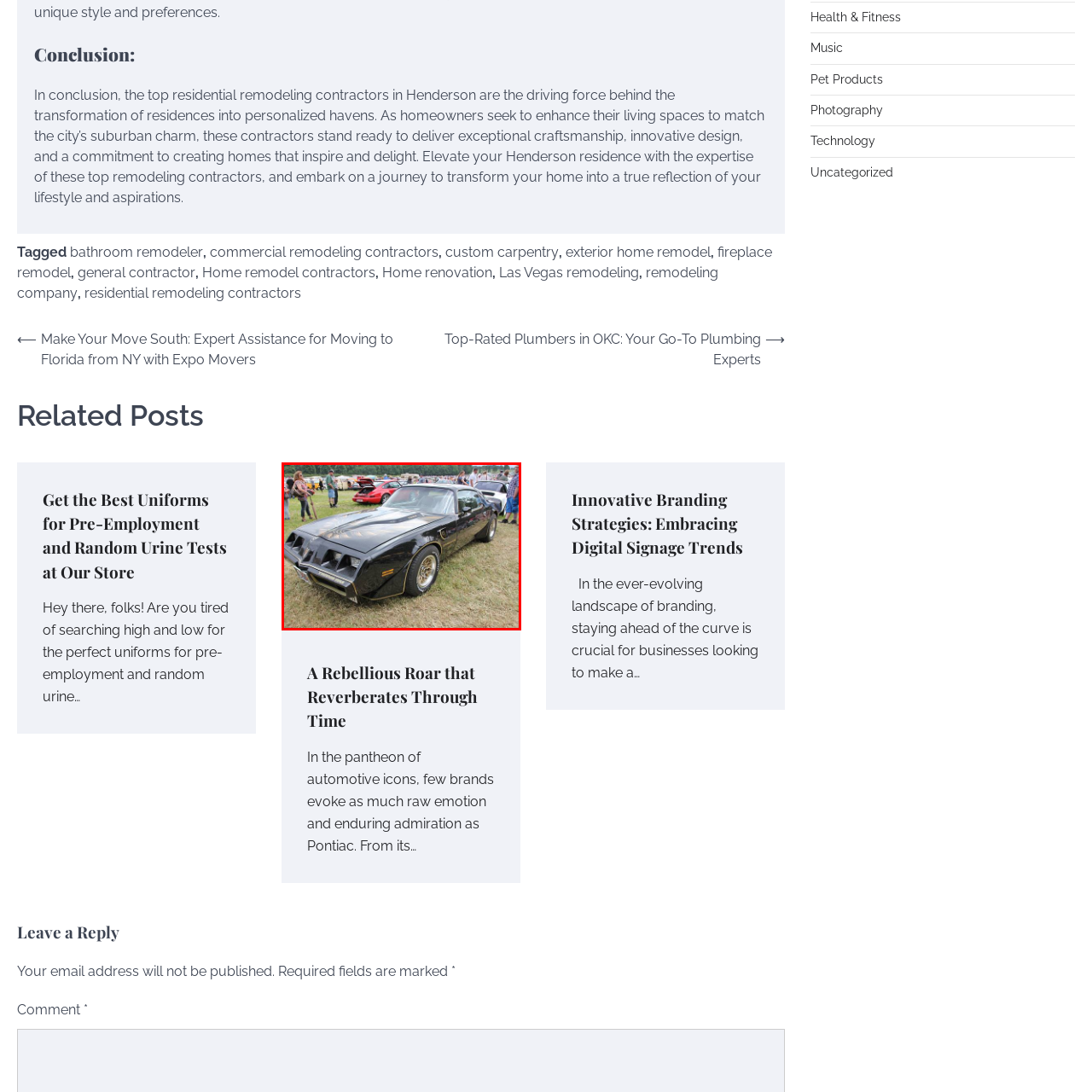Give an in-depth description of the image highlighted with the red boundary.

The image captures a striking Pontiac car parked on a grassy field, showcasing its classic design that exudes a rebellious spirit. The vehicle is predominantly black with distinctive styling features, including an iconic front grille with pronounced intakes, which adds to its aggressive appearance. Surrounding the car is a lively atmosphere, with several onlookers and vehicles in the background, highlighting its presence at a gathering or car show. This Pontiac, often celebrated for its rich history and emotional appeal, stands as a tribute to automotive craftsmanship, embodying both nostalgia and admiration among car enthusiasts.